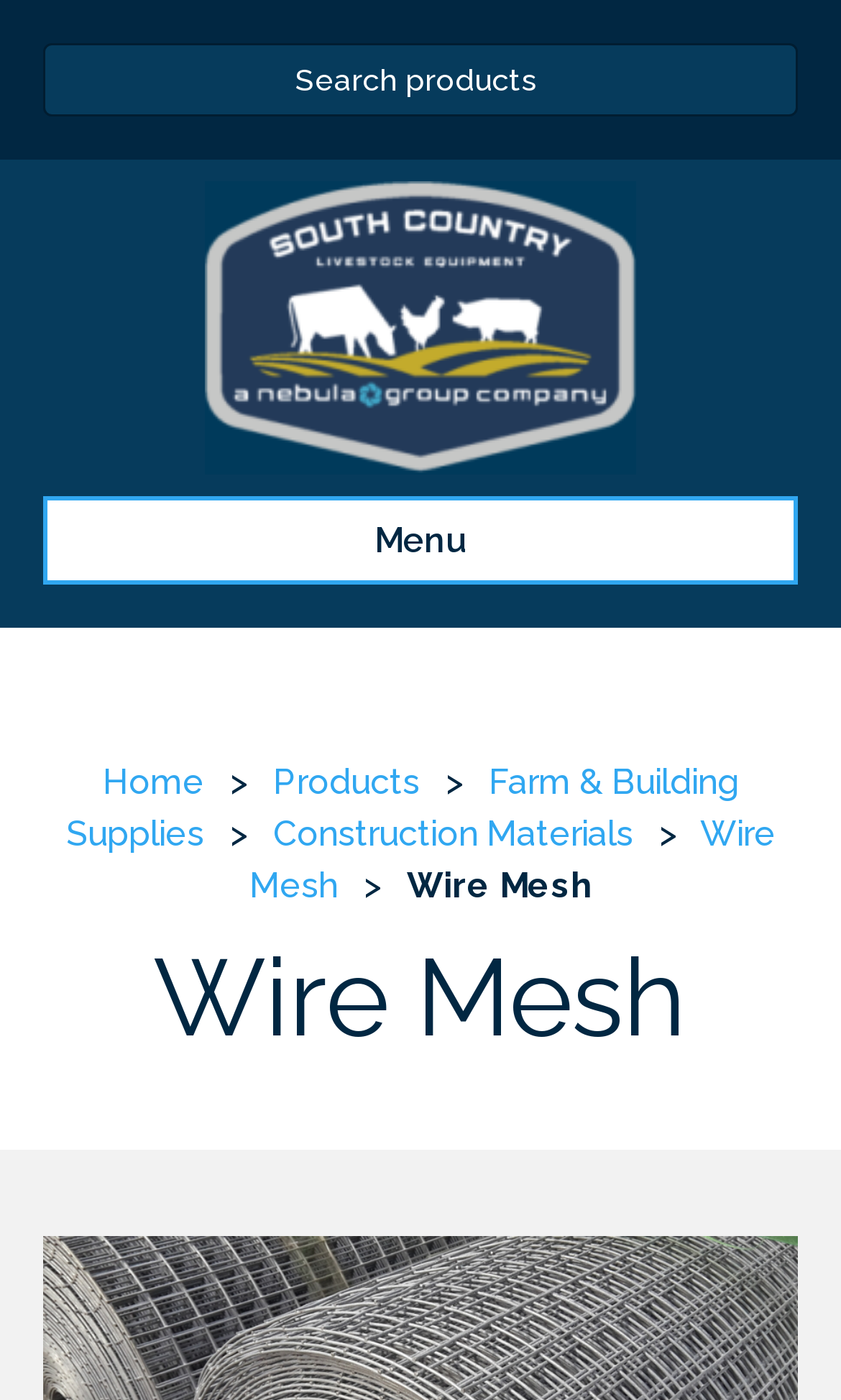Utilize the information from the image to answer the question in detail:
Is there a menu?

A menu is present on the webpage, as indicated by the button labeled 'Menu' and the subsequent links to different sections of the website, such as 'Home', 'Products', and 'Farm & Building Supplies'.